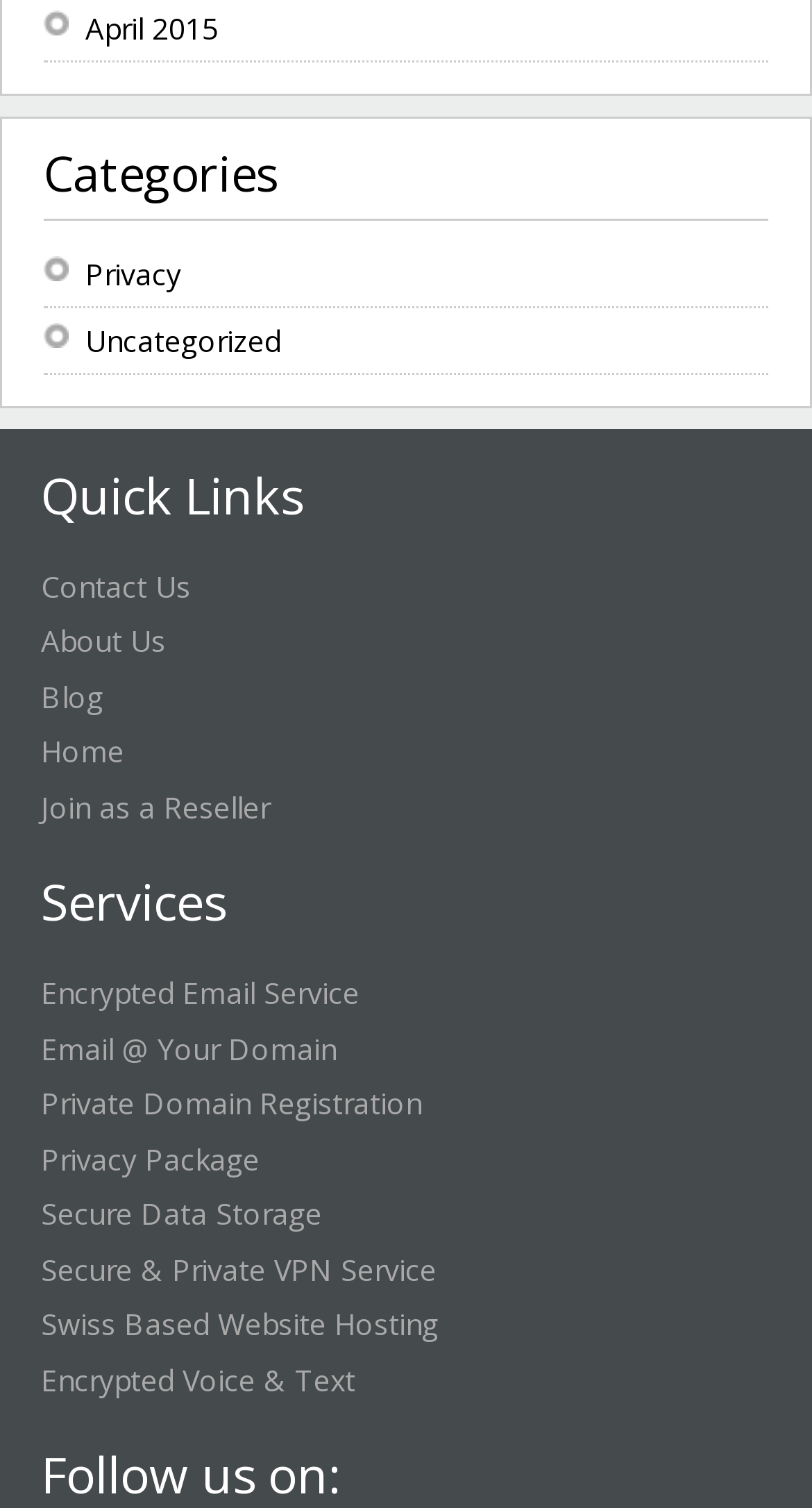Find the bounding box coordinates corresponding to the UI element with the description: "Facebook-f". The coordinates should be formatted as [left, top, right, bottom], with values as floats between 0 and 1.

None